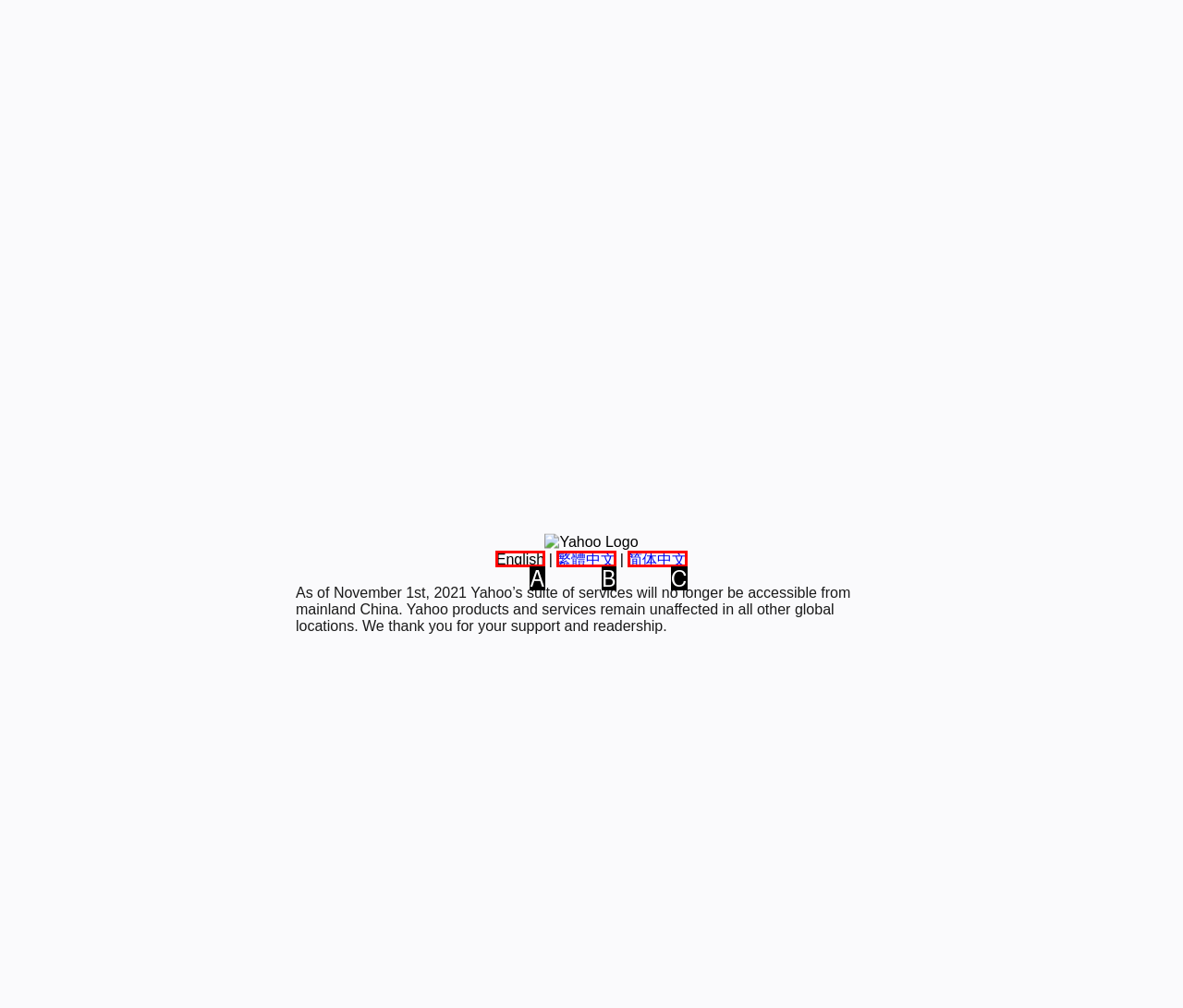Based on the given description: 繁體中文, identify the correct option and provide the corresponding letter from the given choices directly.

B